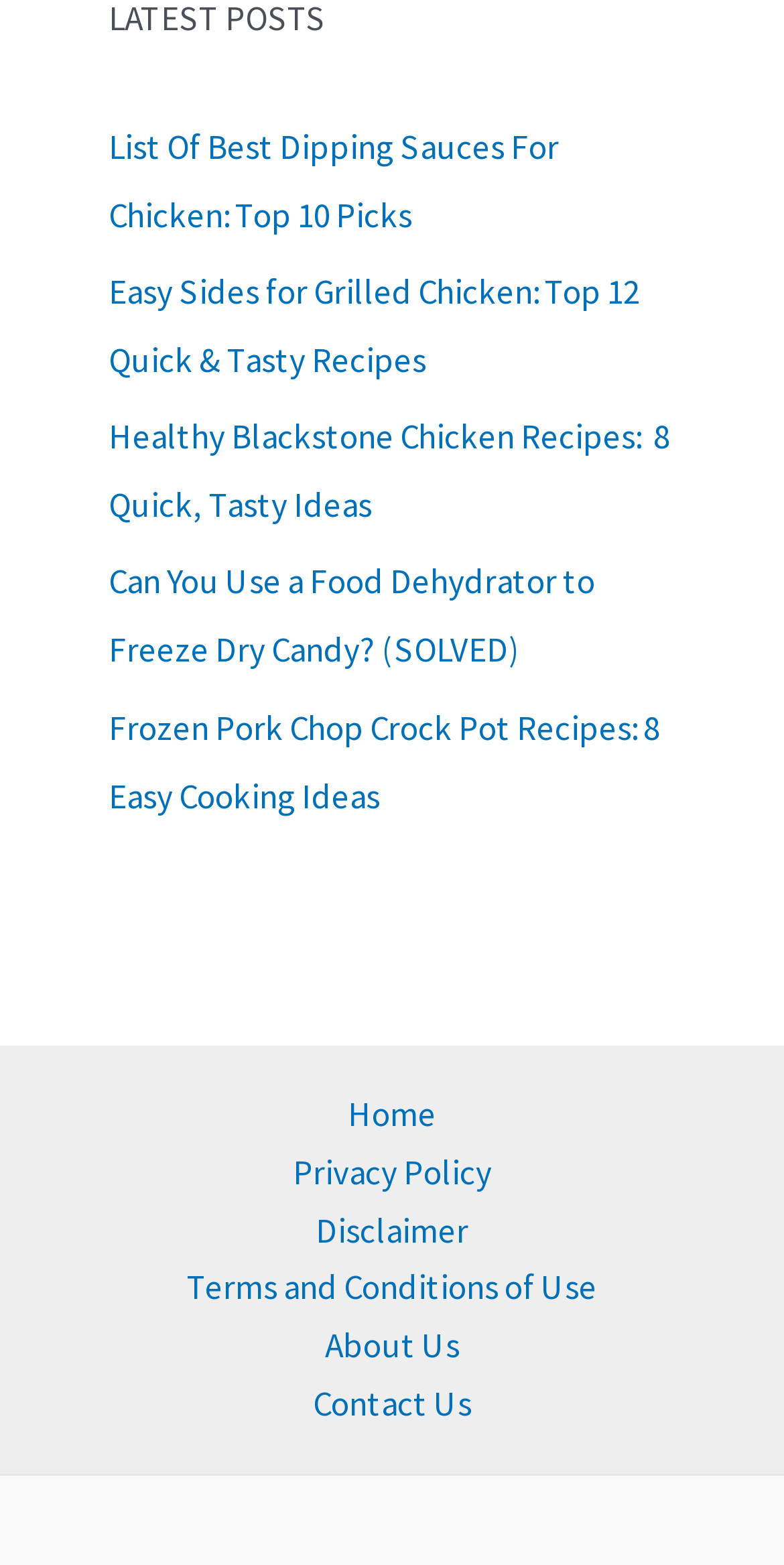Please respond in a single word or phrase: 
What is the second link in the main section?

Easy Sides for Grilled Chicken: Top 12 Quick & Tasty Recipes